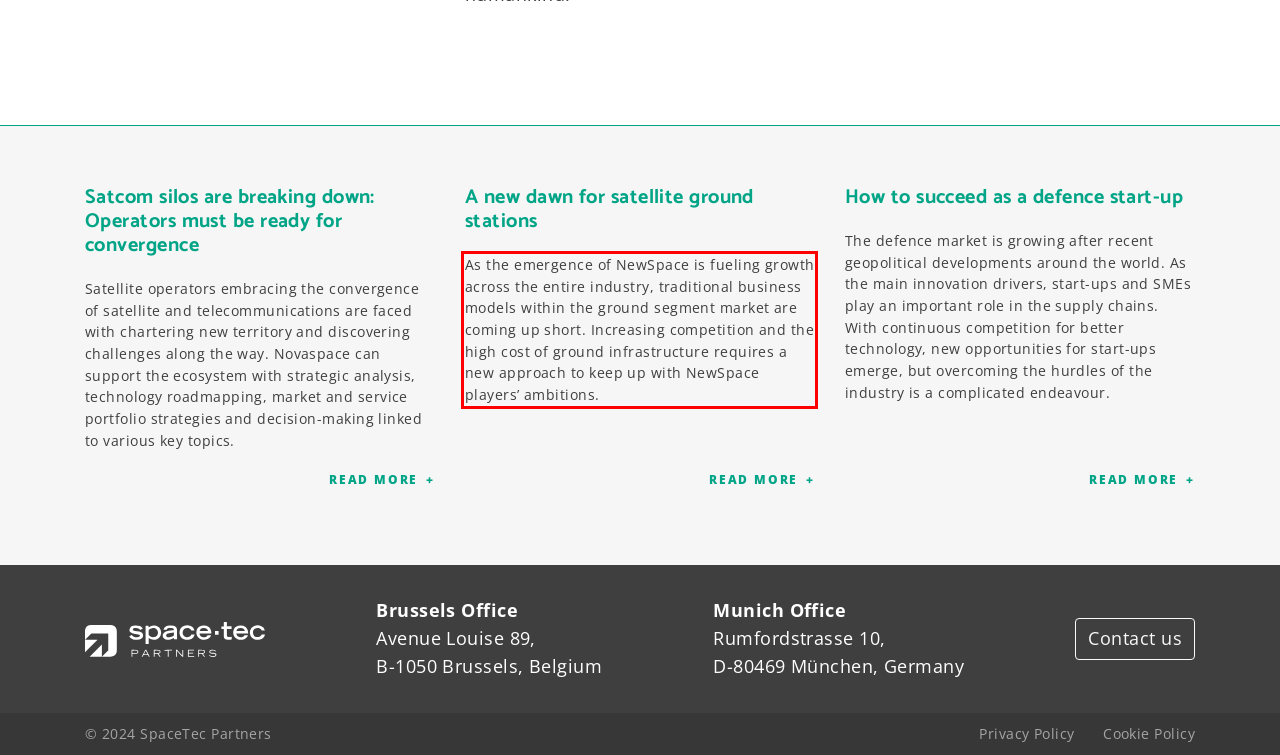Given a screenshot of a webpage, locate the red bounding box and extract the text it encloses.

As the emergence of NewSpace is fueling growth across the entire industry, traditional business models within the ground segment market are coming up short. Increasing competition and the high cost of ground infrastructure requires a new approach to keep up with NewSpace players’ ambitions.